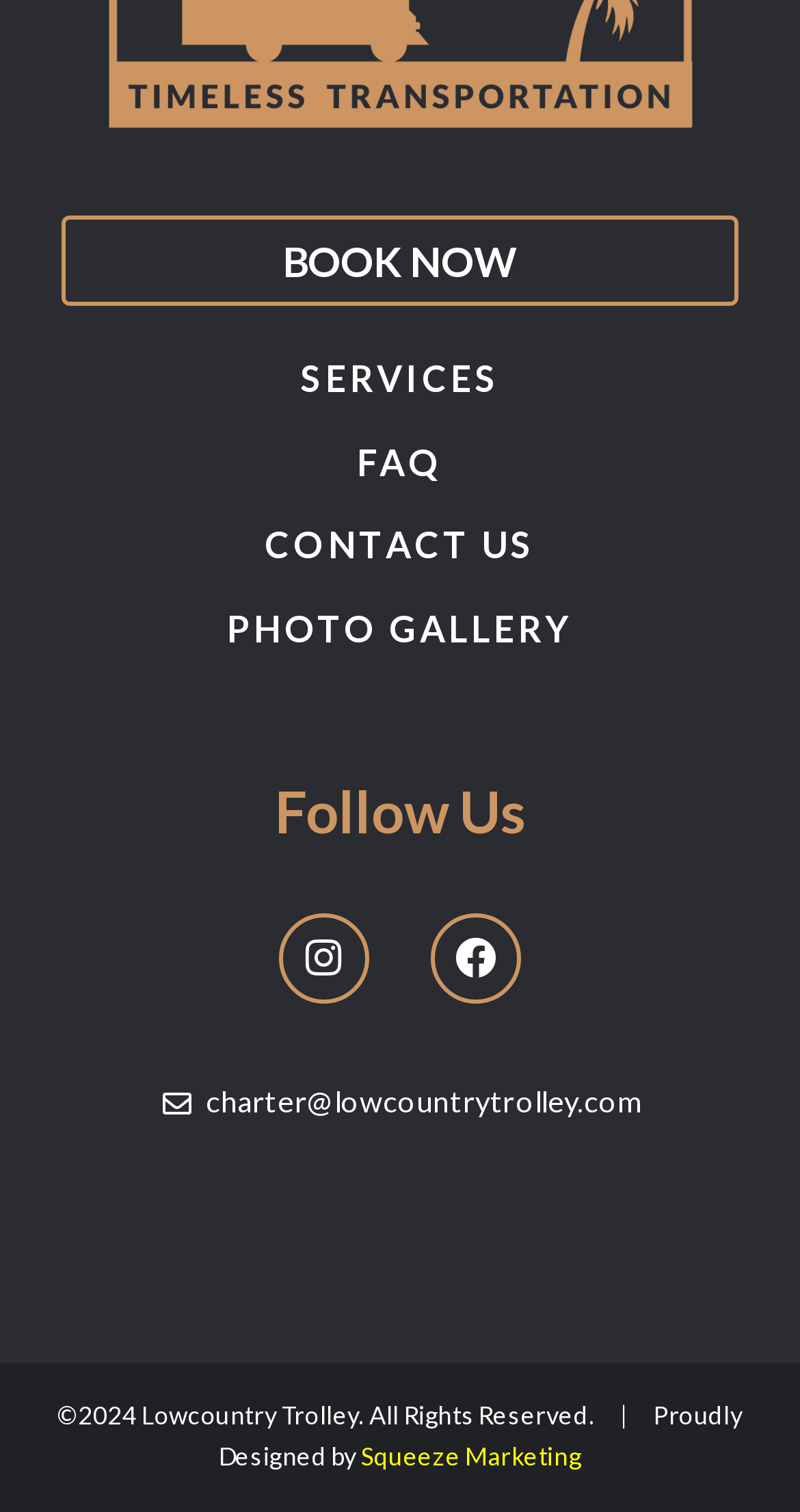What is the name of the company that designed the website?
Answer the question in as much detail as possible.

The name of the company that designed the website can be found at the bottom of the webpage, which states 'Proudly Designed by Squeeze Marketing'.